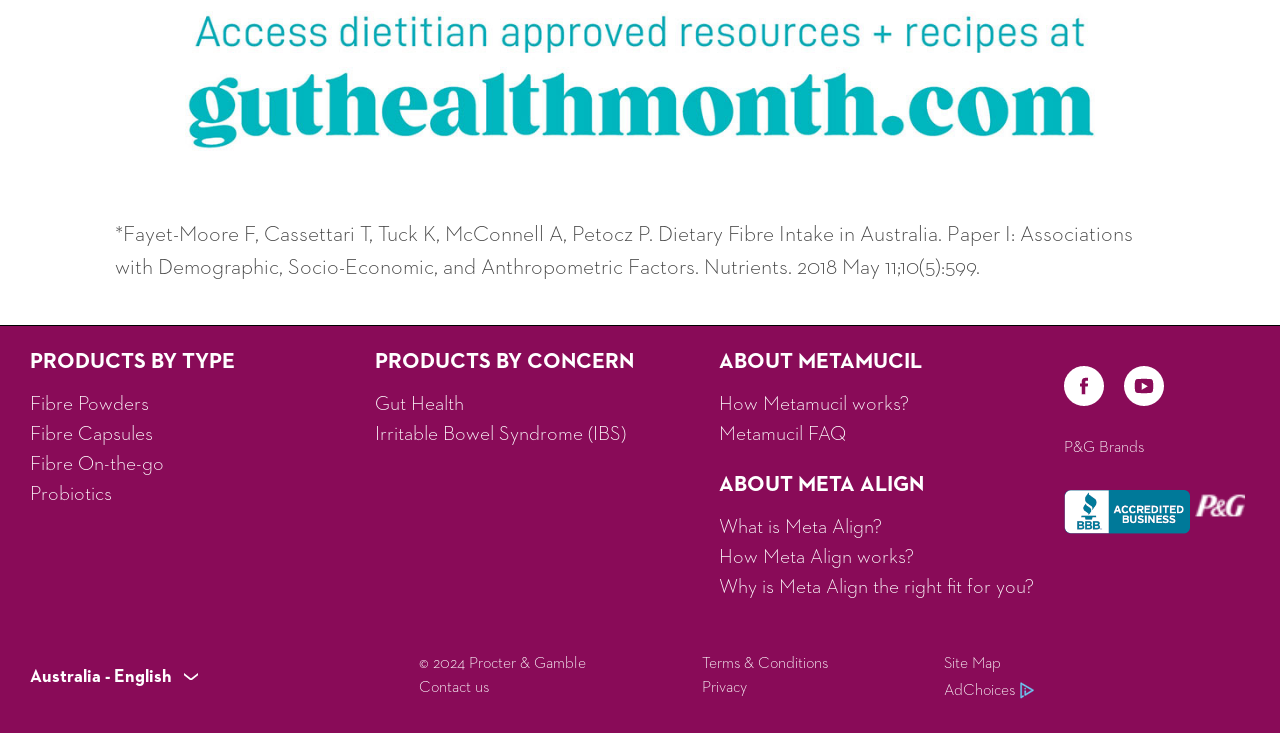What is the company name mentioned?
Please provide a single word or phrase based on the screenshot.

Procter & Gamble